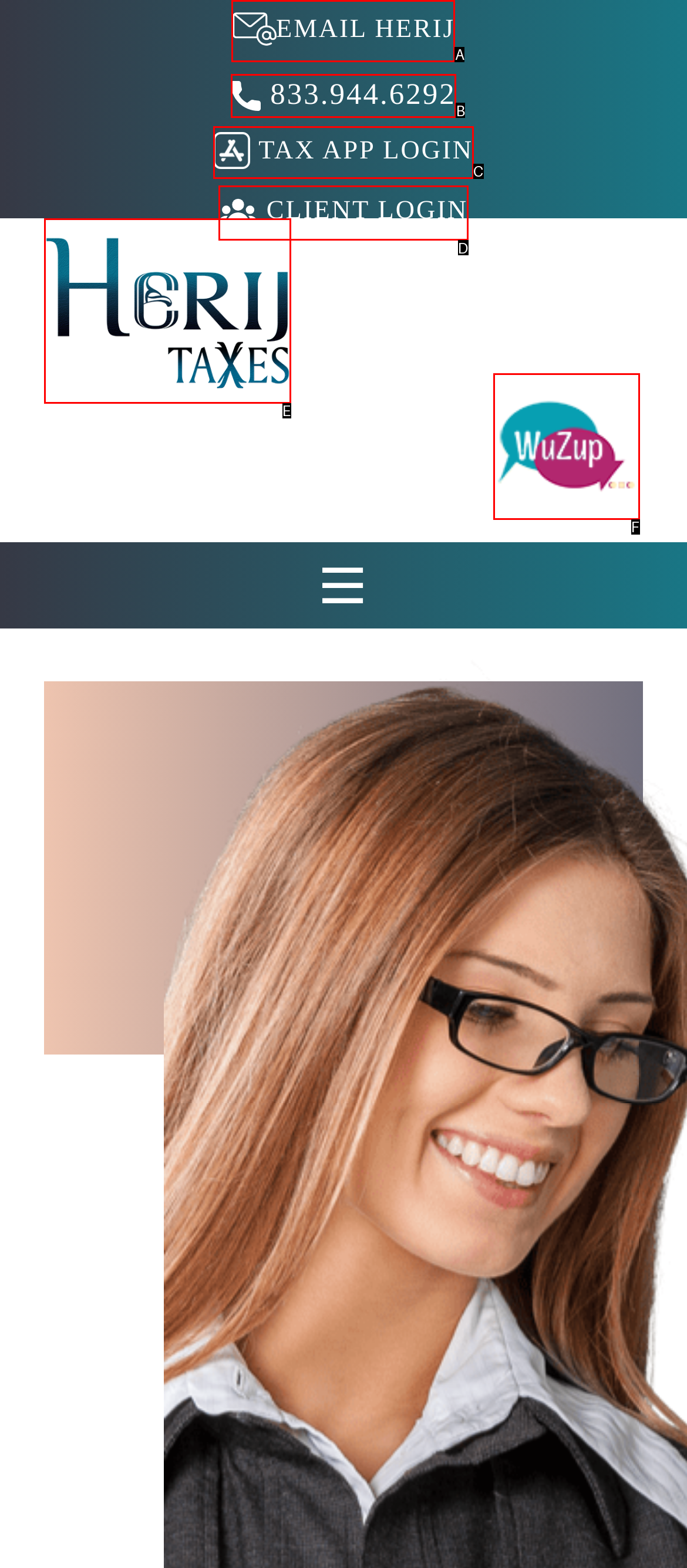Identify the letter of the option that best matches the following description: 833.944.6292. Respond with the letter directly.

B